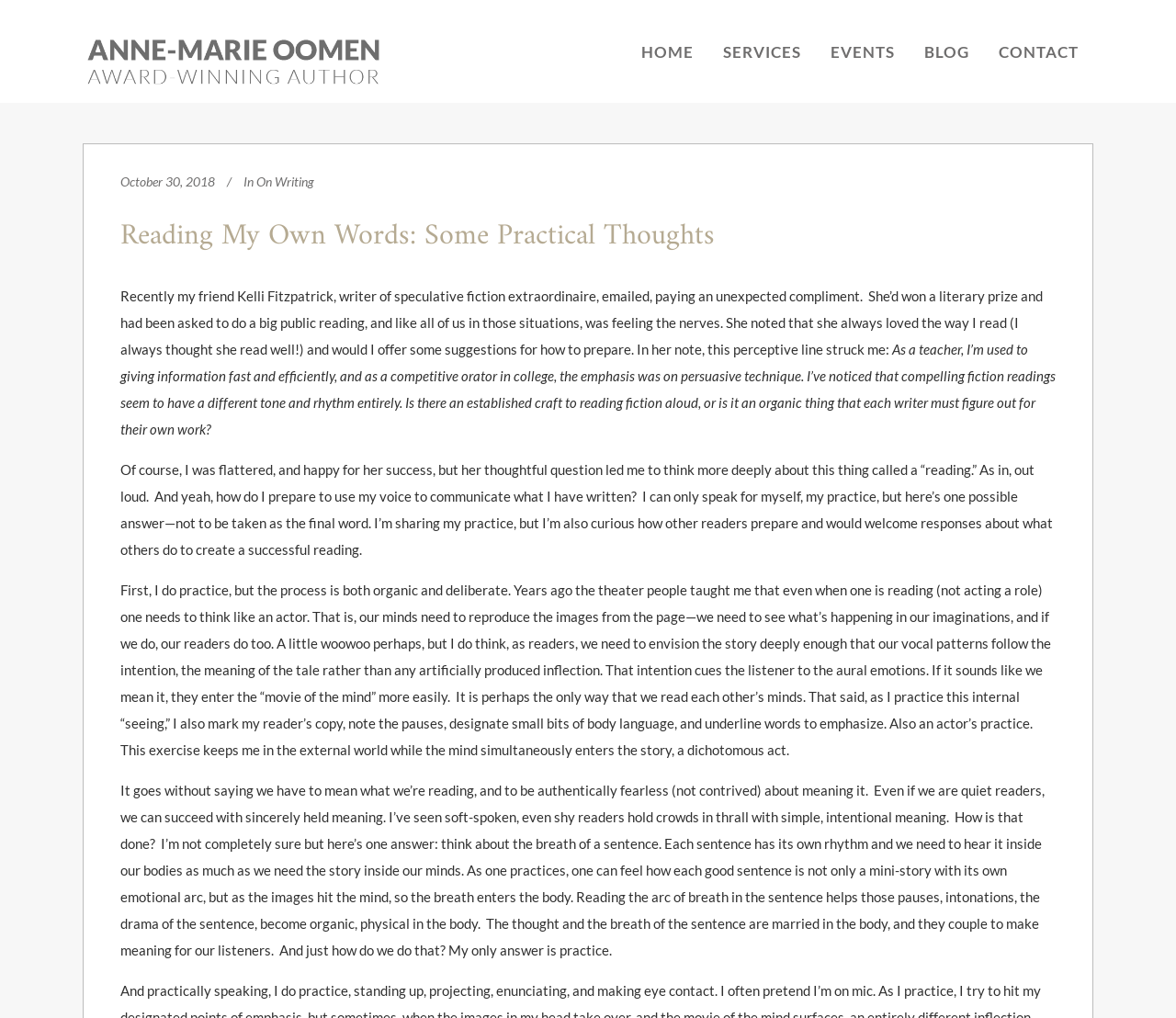Detail the various sections and features of the webpage.

This webpage is about reading aloud and preparing for readings, specifically focusing on the author Anne-Marie Oomen's practical thoughts on the matter. At the top left corner, there are four identical logo images. Below them, there is a navigation menu with five links: "HOME", "SERVICES", "EVENTS", "BLOG", and "CONTACT", arranged horizontally from left to right.

The main content of the webpage is a blog post titled "Reading My Own Words: Some Practical Thoughts" by Anne-Marie Oomen. The post is divided into several paragraphs, each discussing the author's approach to reading aloud. The text is written in a conversational tone, with the author sharing their personal experiences and insights.

The post begins with a story about the author's friend, a writer who was asked to do a public reading and sought the author's advice on how to prepare. This leads to the author's reflections on the craft of reading fiction aloud and how they prepare for readings.

Throughout the post, the author emphasizes the importance of practice, envisioning the story deeply, and using vocal patterns to convey the intention and meaning of the tale. They also discuss the role of body language, pauses, and breath control in creating a successful reading.

The text is dense and informative, with the author sharing their expertise and experiences in a detailed and thoughtful manner. Overall, the webpage is a valuable resource for writers and readers interested in the art of reading aloud.